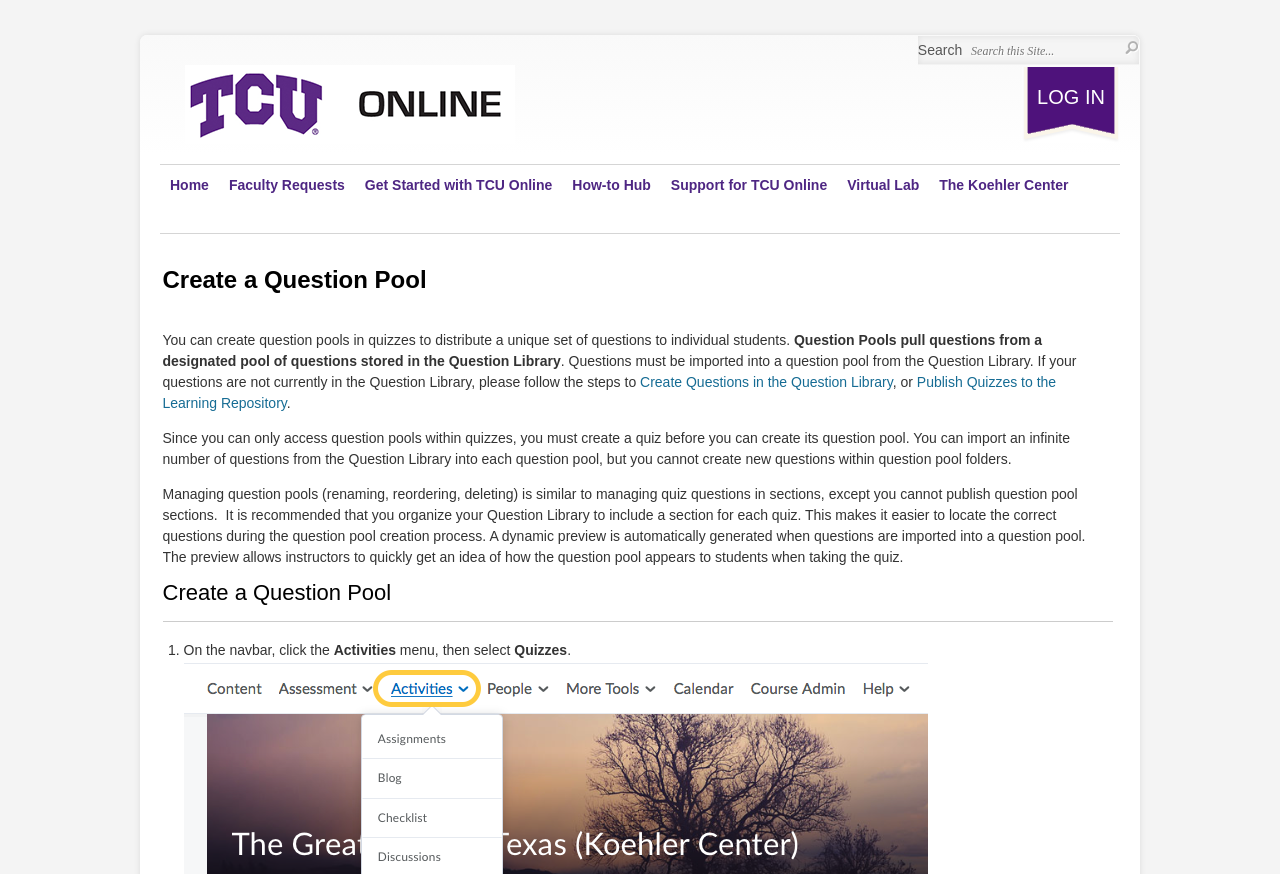What is the recommended way to organize the Question Library?
Based on the image content, provide your answer in one word or a short phrase.

By quiz sections